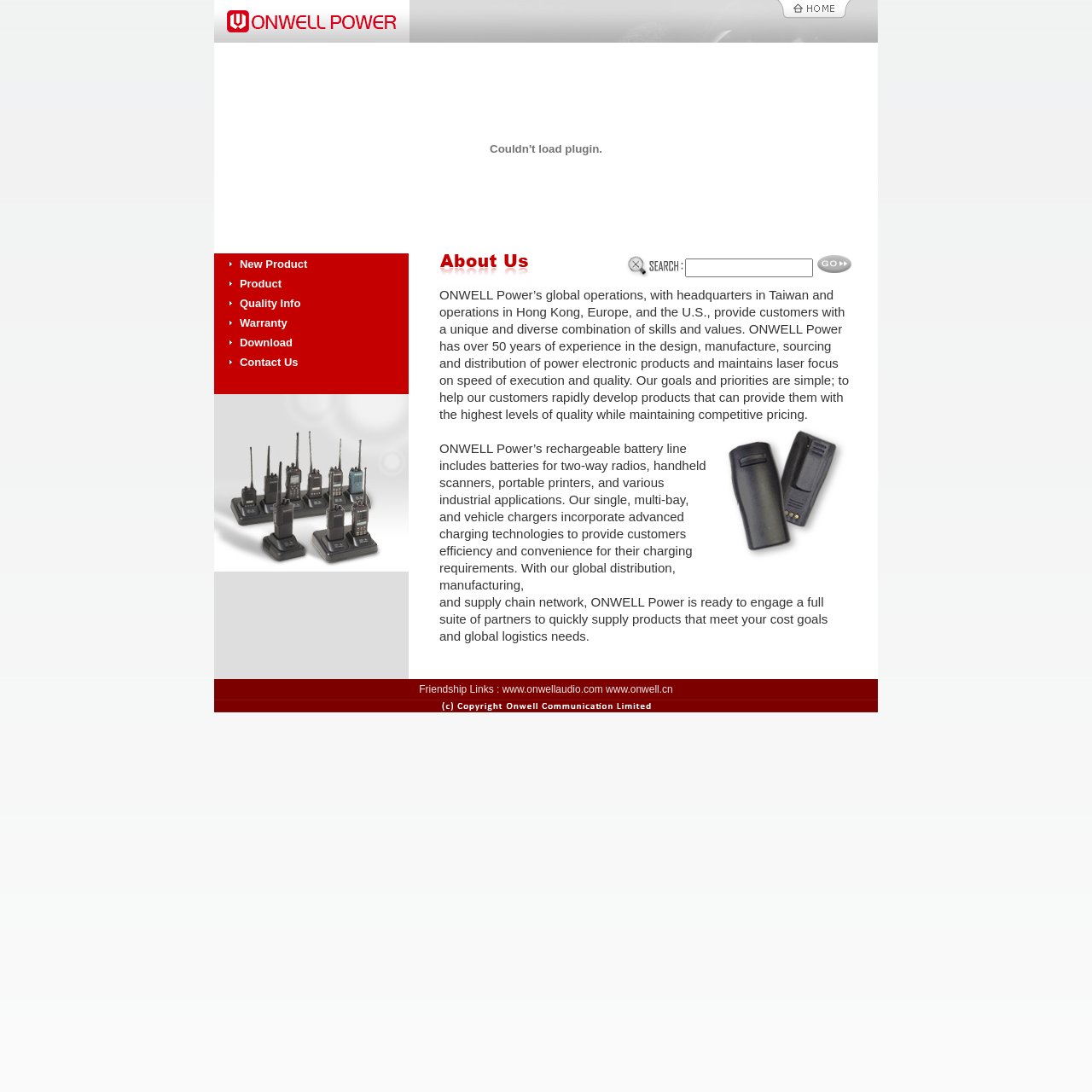What type of applications do ONWELL Power's rechargeable batteries support?
Using the image, provide a detailed and thorough answer to the question.

The webpage lists these specific applications as examples of the types of products that ONWELL Power's rechargeable batteries are designed to support.